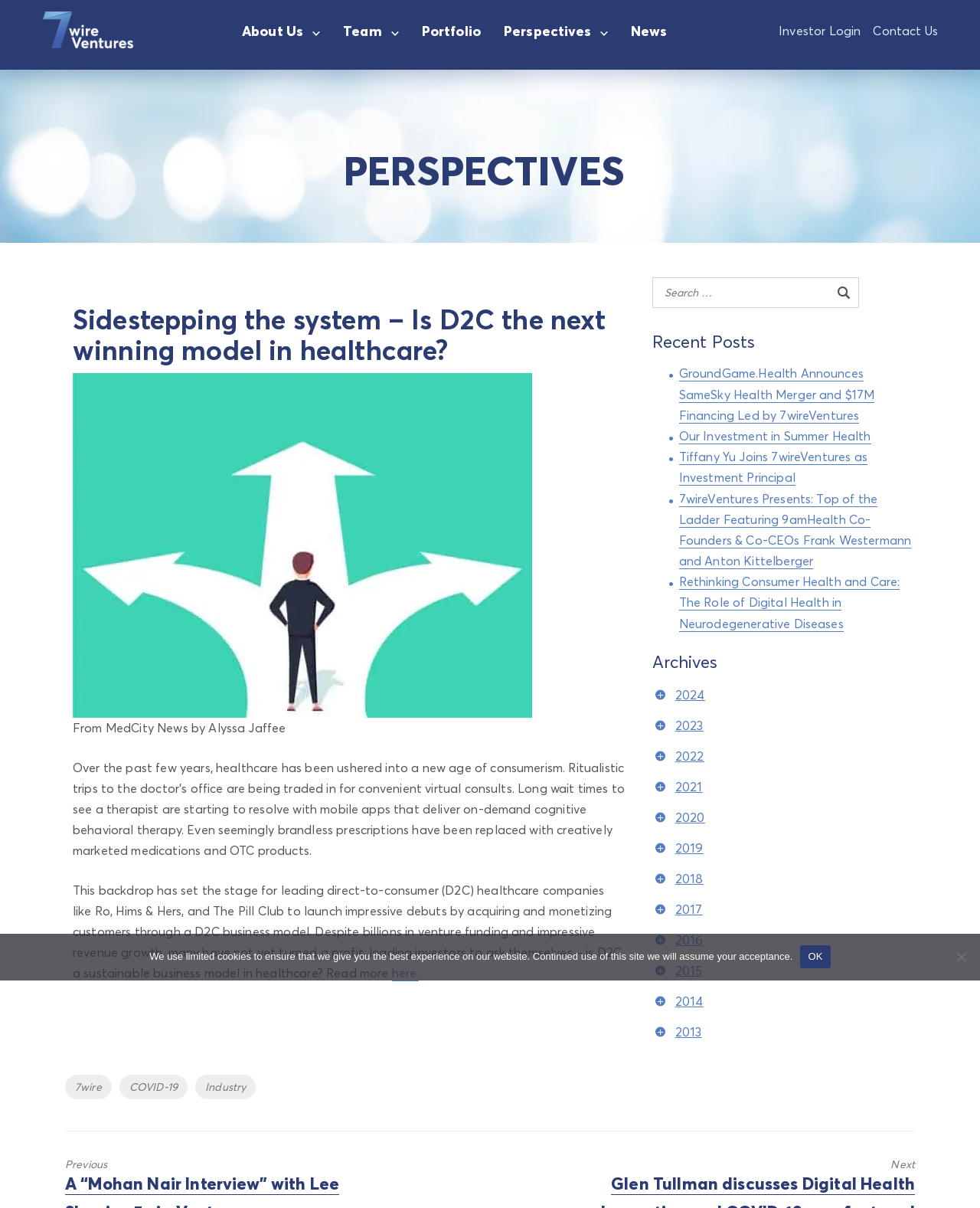Show the bounding box coordinates of the element that should be clicked to complete the task: "Click on the 'About Us' link".

[0.235, 0.005, 0.338, 0.048]